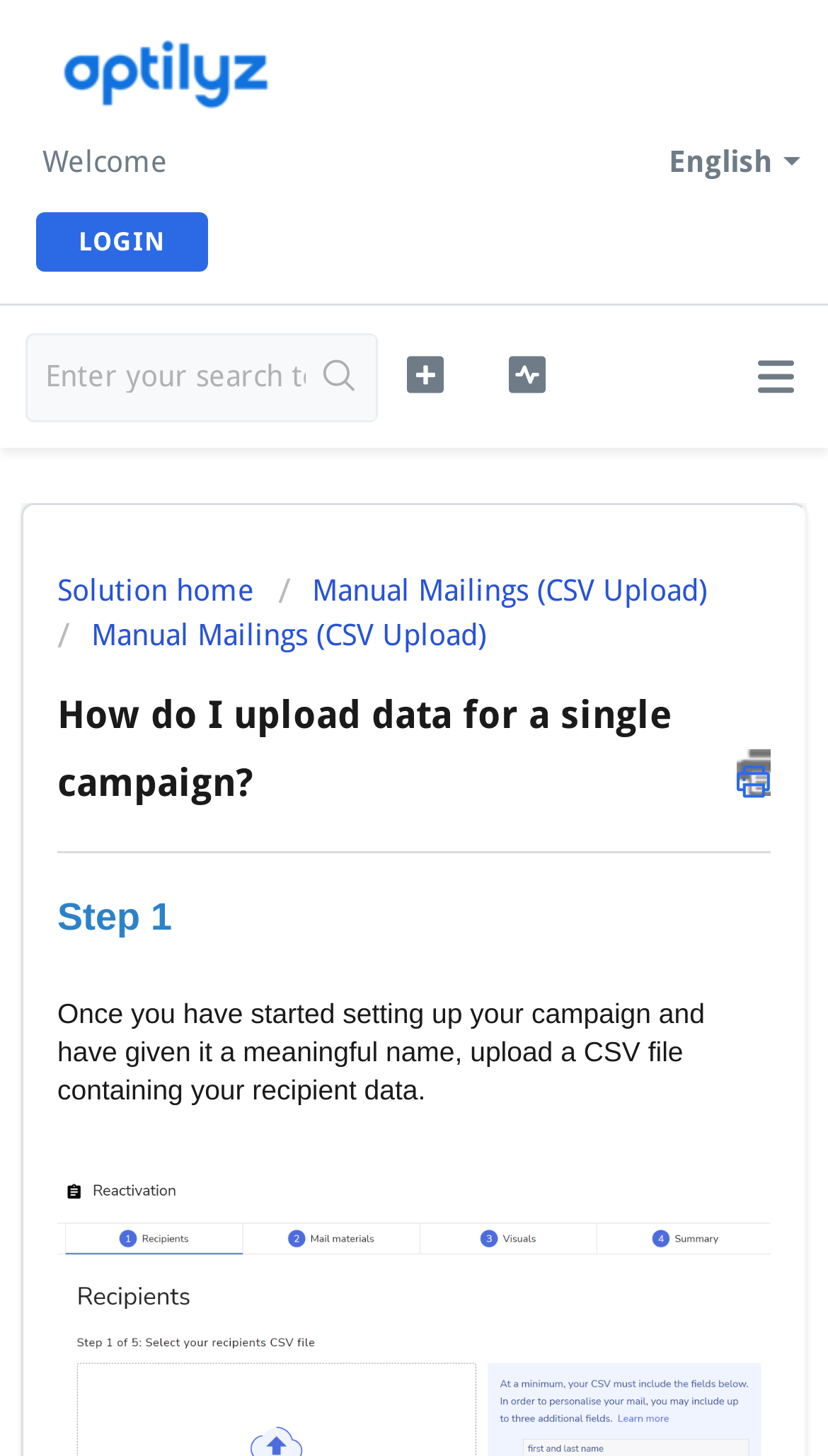Please specify the coordinates of the bounding box for the element that should be clicked to carry out this instruction: "Visit the 'Jesuits' page". The coordinates must be four float numbers between 0 and 1, formatted as [left, top, right, bottom].

None